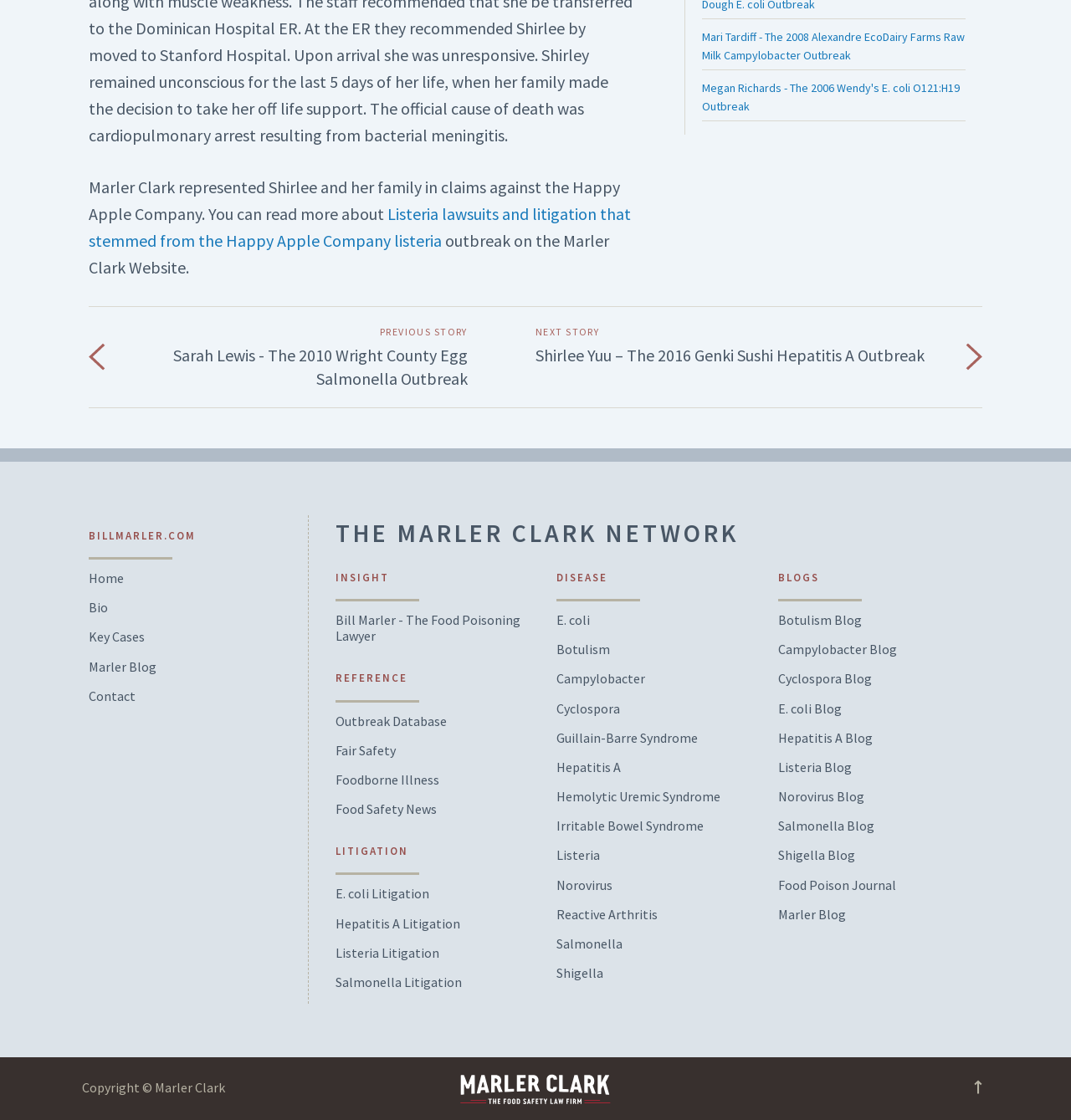Identify the bounding box for the UI element described as: "Shigella". The coordinates should be four float numbers between 0 and 1, i.e., [left, top, right, bottom].

[0.52, 0.862, 0.564, 0.876]